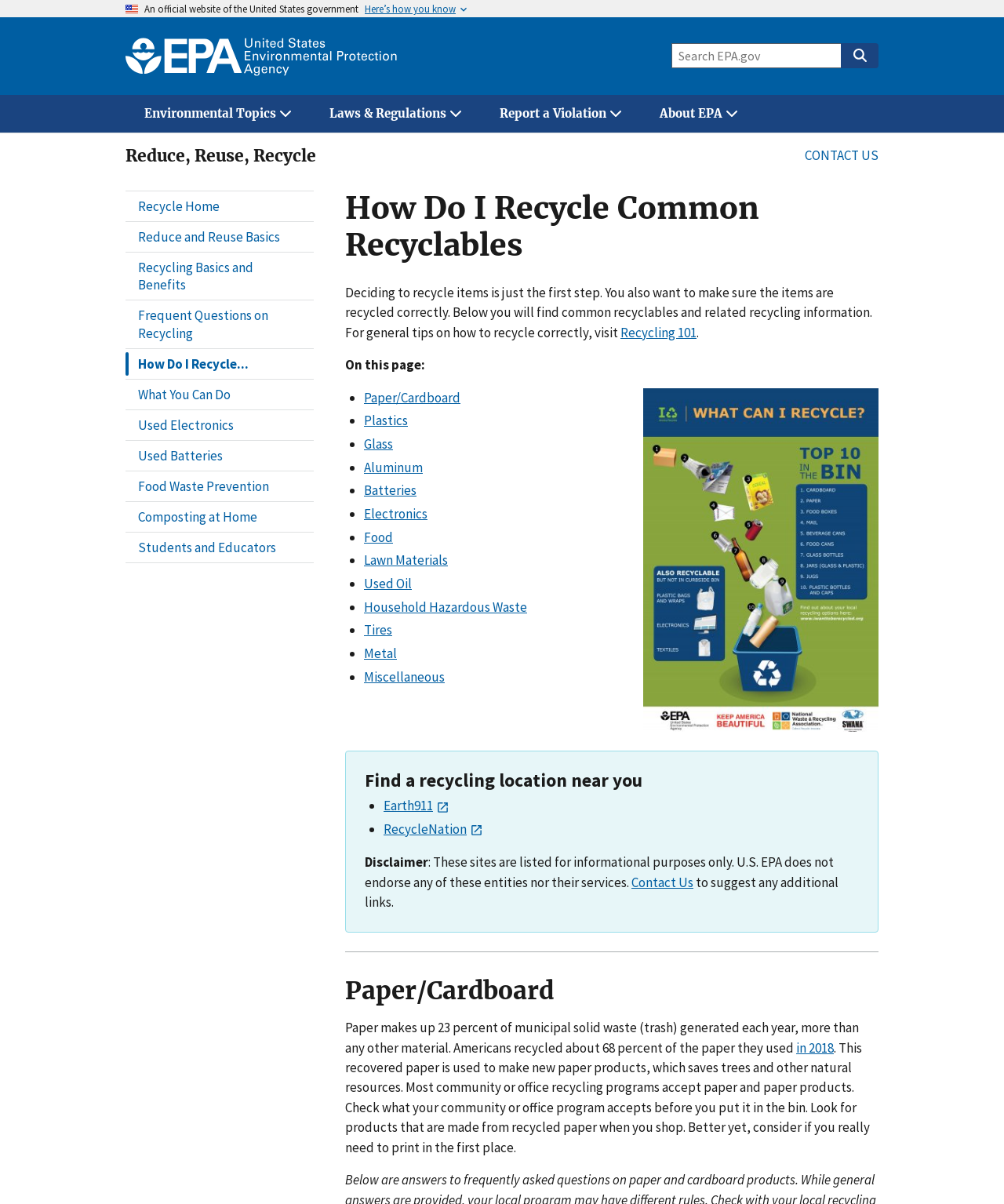Give a concise answer using only one word or phrase for this question:
What is the top 10 items that can be recycled?

Cardboard, paper, food boxes, etc.